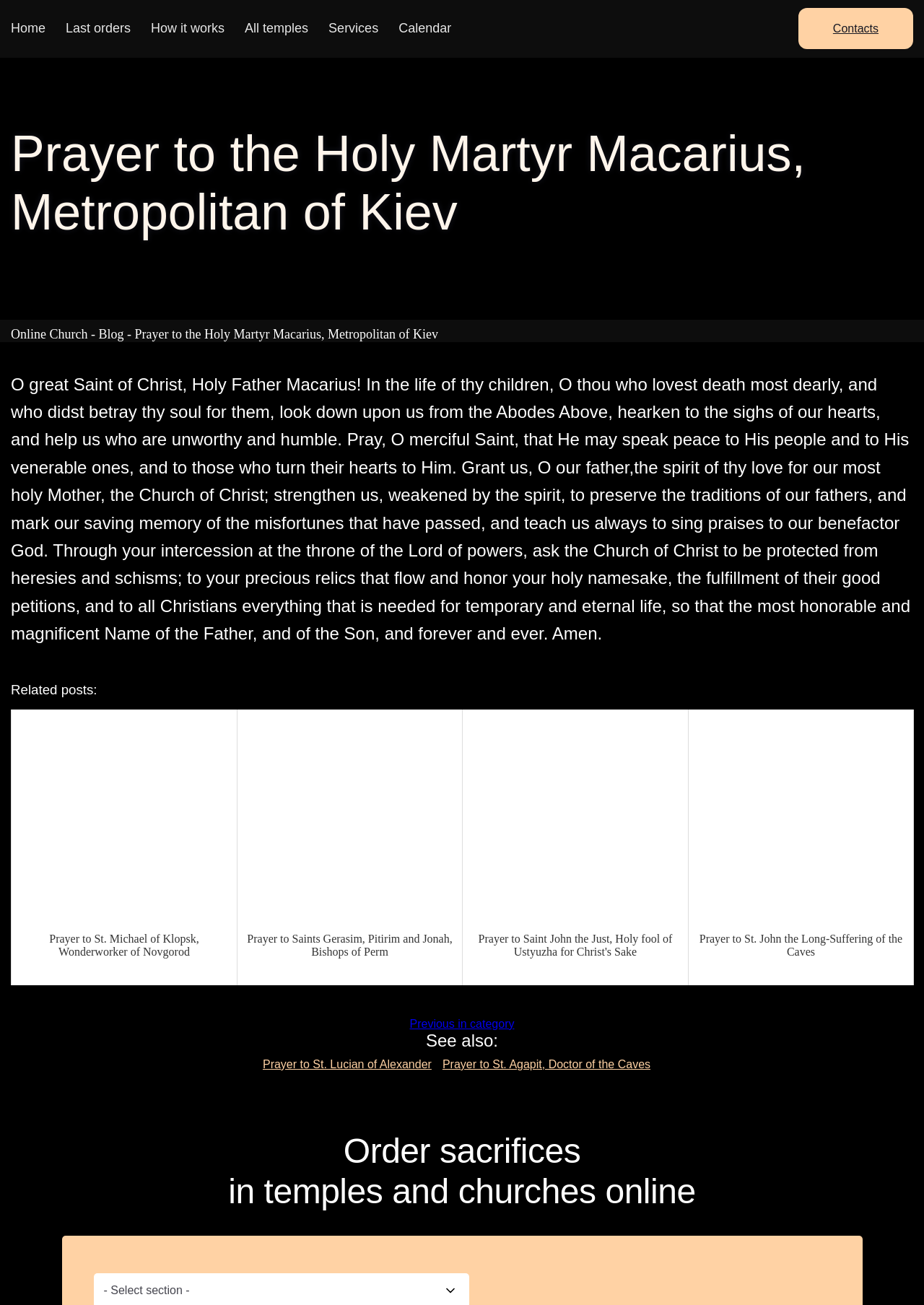Using the element description Previous in category, predict the bounding box coordinates for the UI element. Provide the coordinates in (top-left x, top-left y, bottom-right x, bottom-right y) format with values ranging from 0 to 1.

[0.443, 0.78, 0.557, 0.789]